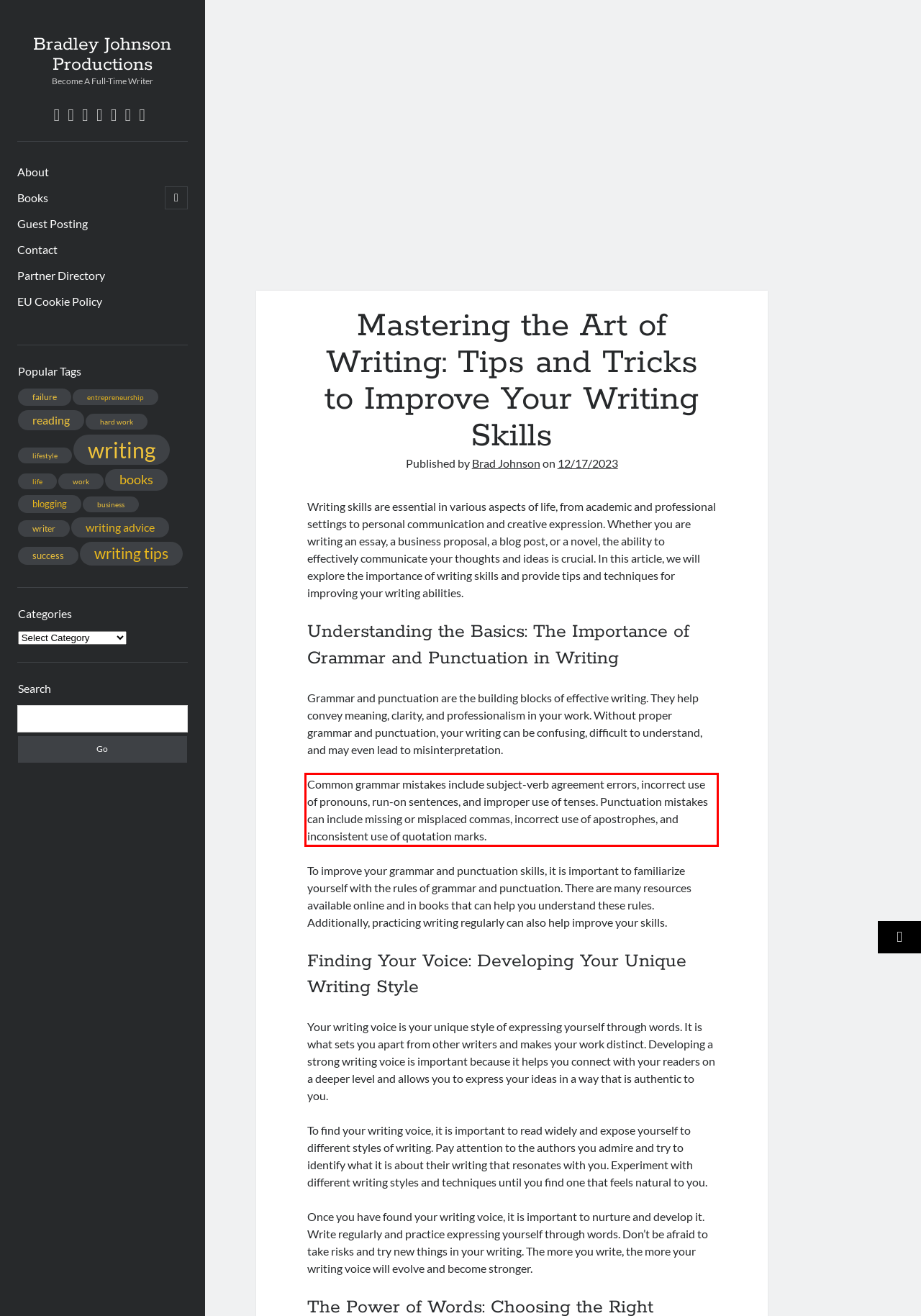There is a screenshot of a webpage with a red bounding box around a UI element. Please use OCR to extract the text within the red bounding box.

Common grammar mistakes include subject-verb agreement errors, incorrect use of pronouns, run-on sentences, and improper use of tenses. Punctuation mistakes can include missing or misplaced commas, incorrect use of apostrophes, and inconsistent use of quotation marks.